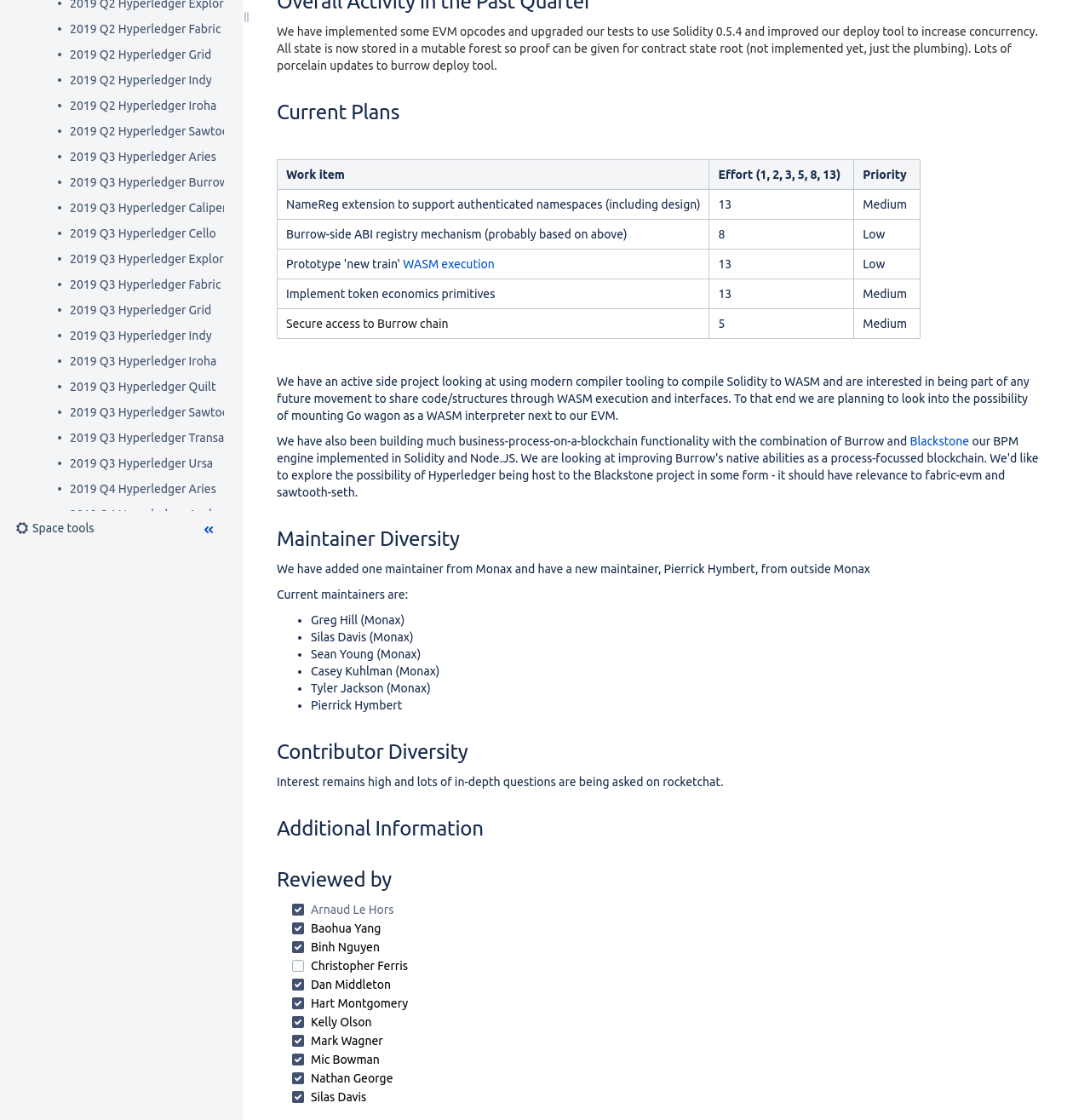Given the description "Priority", provide the bounding box coordinates of the corresponding UI element.

[0.783, 0.143, 0.844, 0.169]